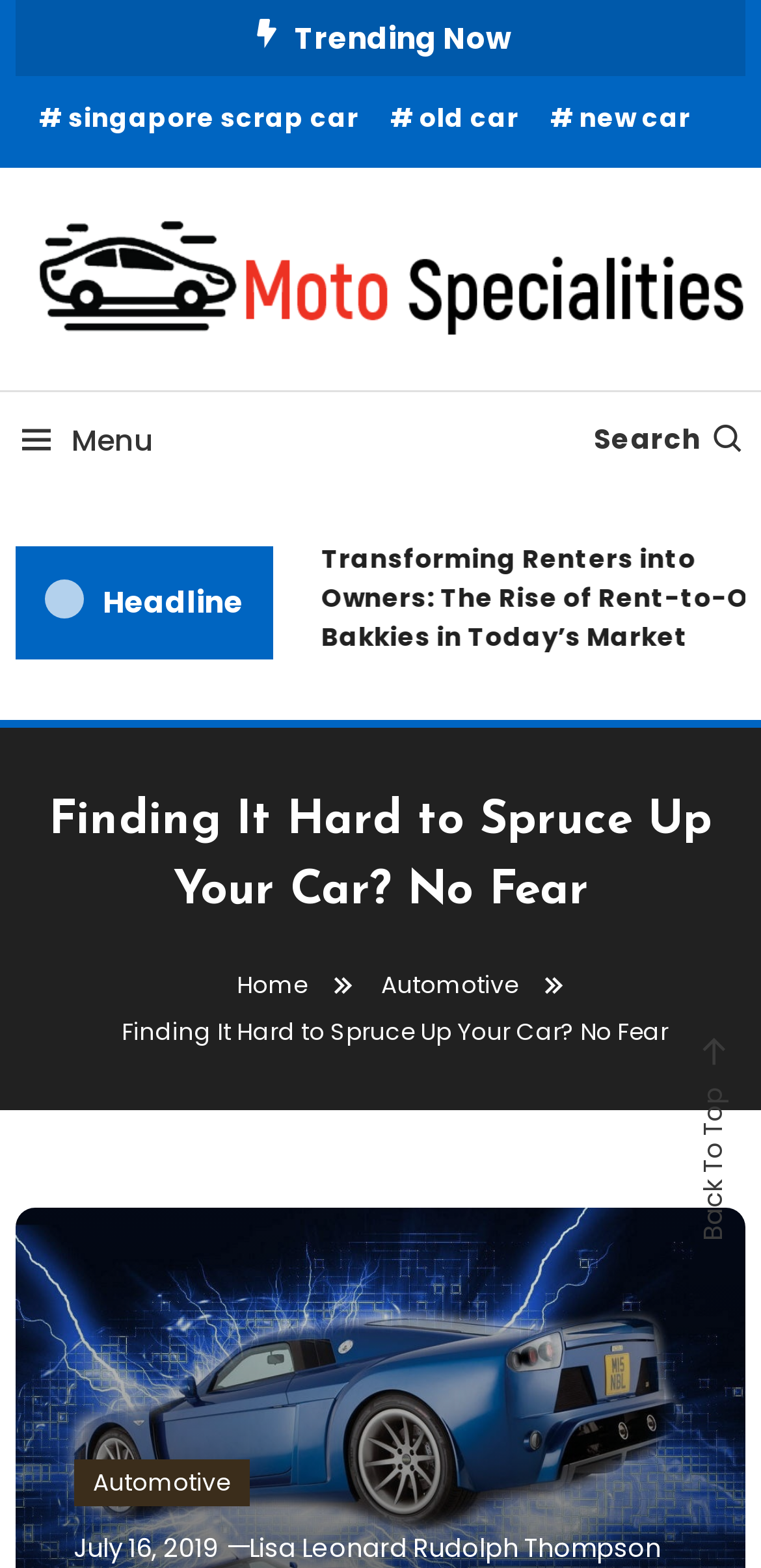What is the author of the current article?
Please provide a single word or phrase answer based on the image.

Lisa Leonard Rudolph Thompson